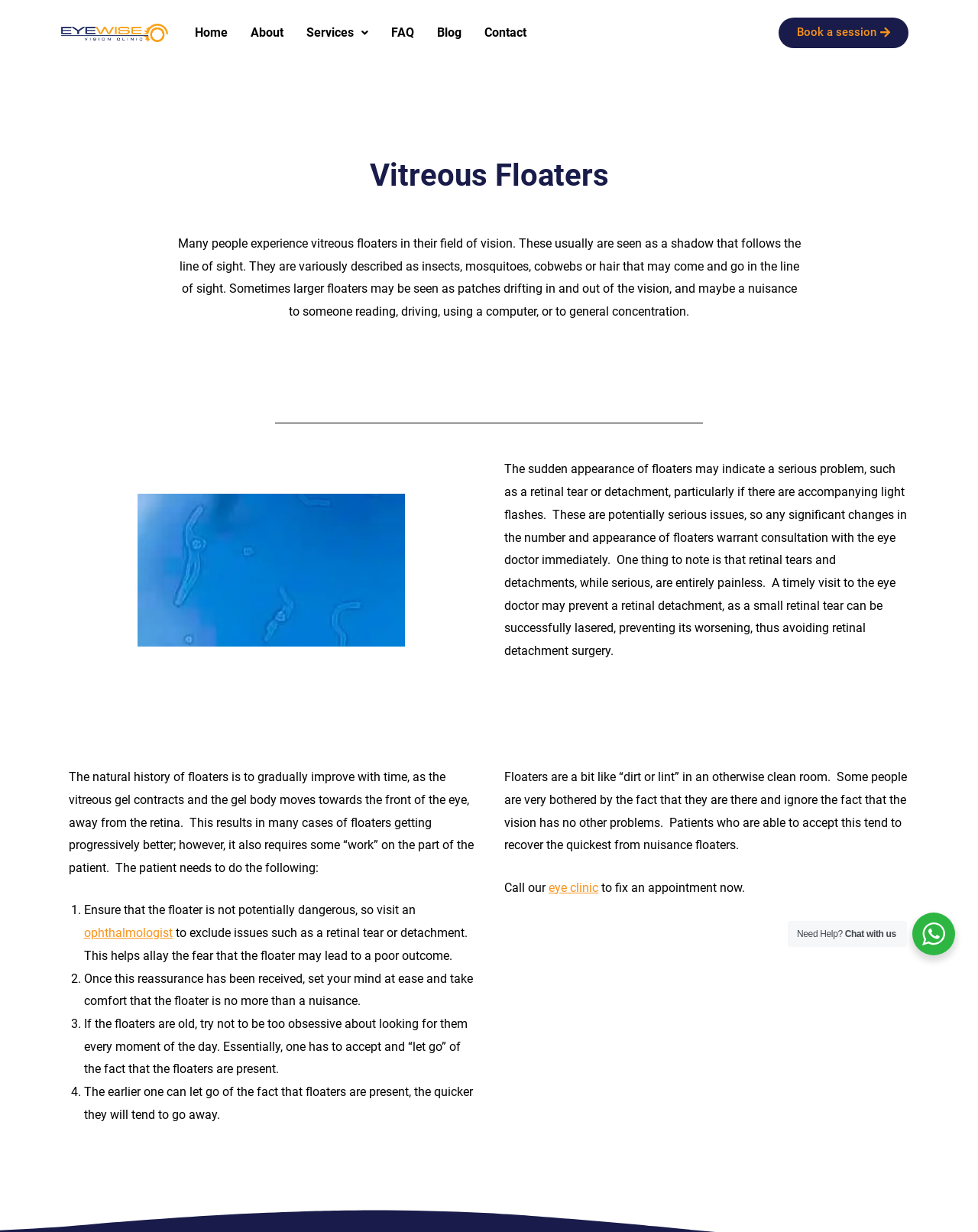What is the purpose of a consultation for vitreous floaters?
Answer the question with a single word or phrase by looking at the picture.

To prevent further issues